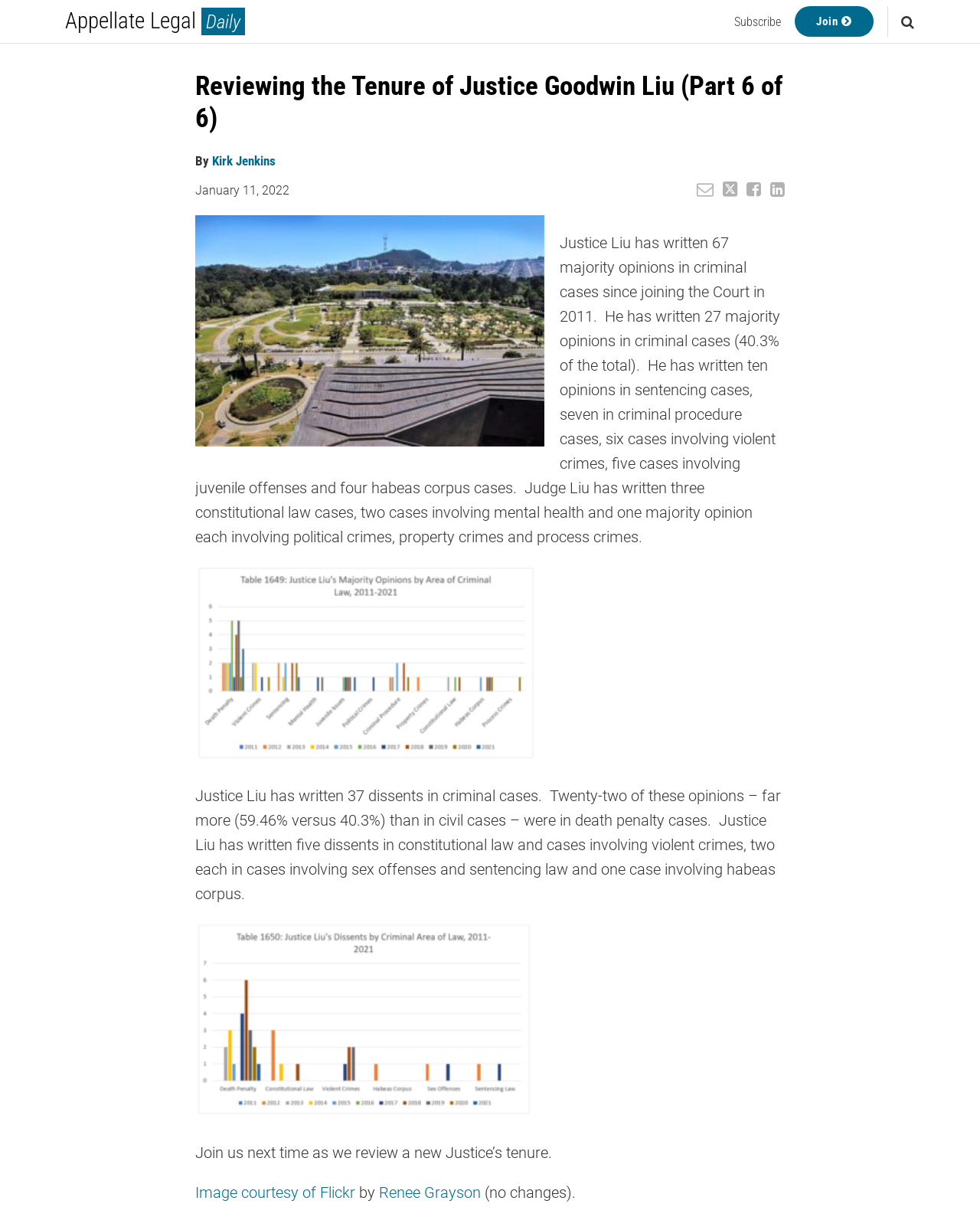Predict the bounding box for the UI component with the following description: "Appellate Legal Daily".

[0.066, 0.006, 0.25, 0.028]